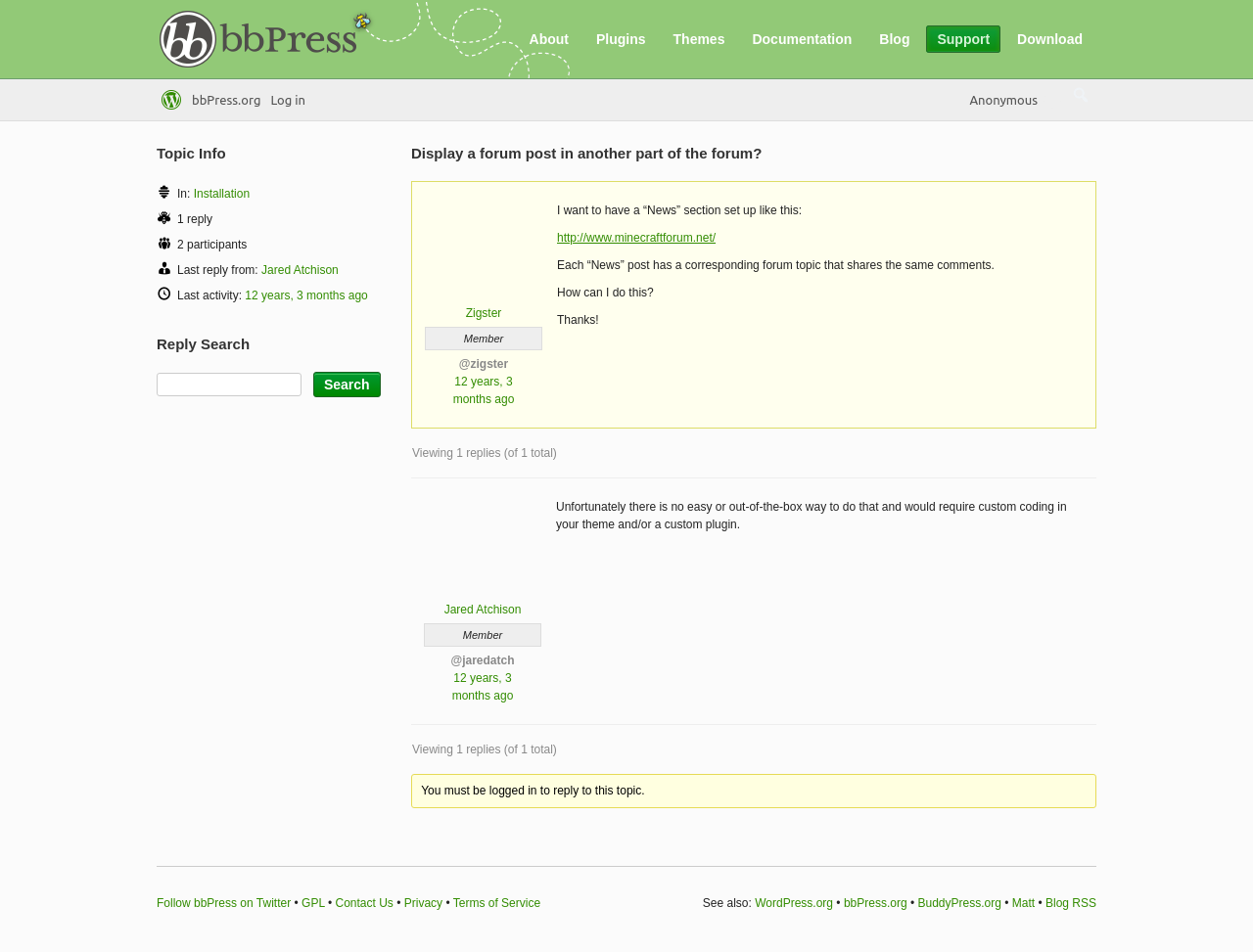Show the bounding box coordinates for the HTML element described as: "12 years, 3 months ago".

[0.196, 0.303, 0.294, 0.318]